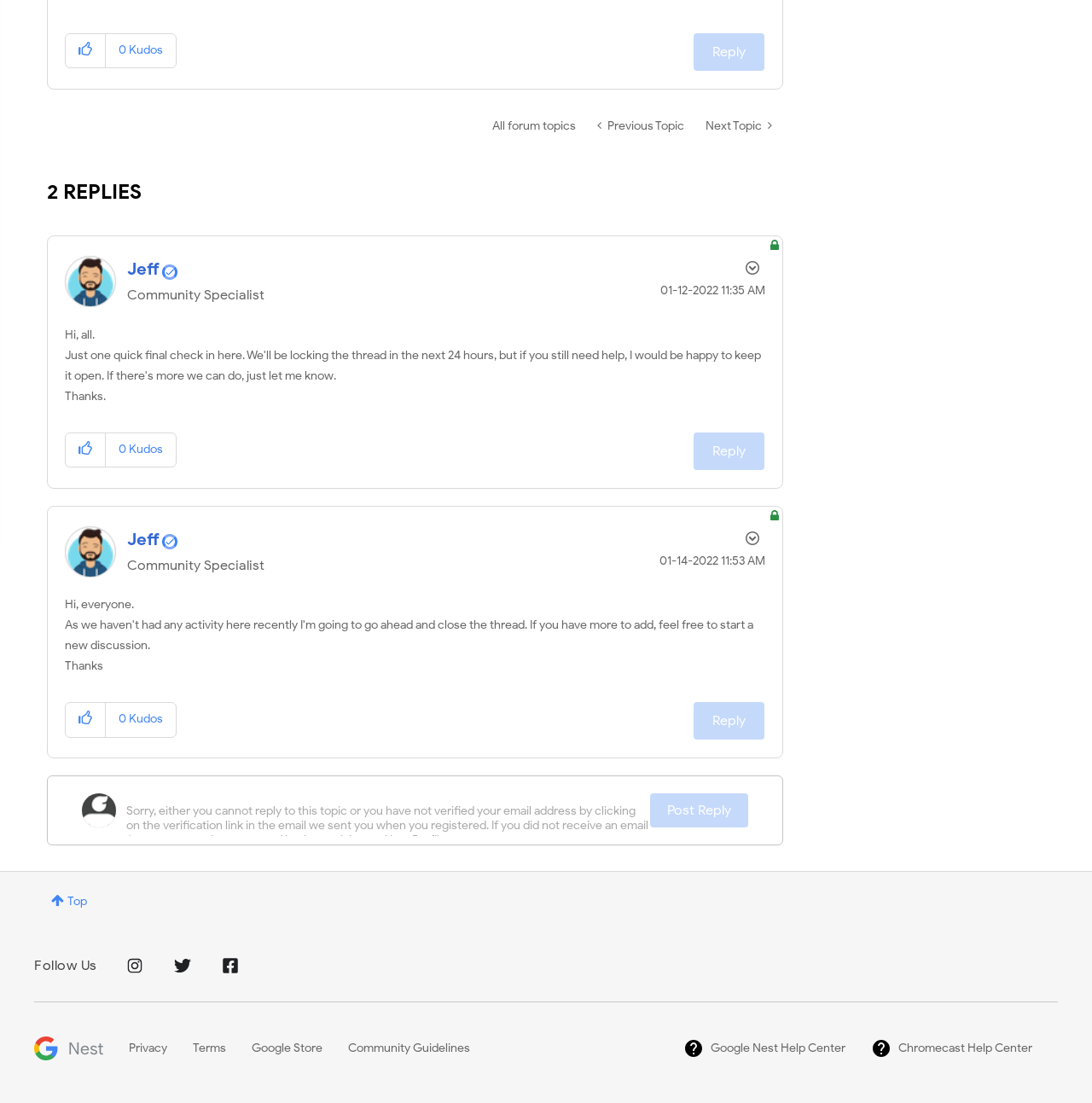Using the webpage screenshot and the element description All forum topics, determine the bounding box coordinates. Specify the coordinates in the format (top-left x, top-left y, bottom-right x, bottom-right y) with values ranging from 0 to 1.

[0.44, 0.1, 0.537, 0.129]